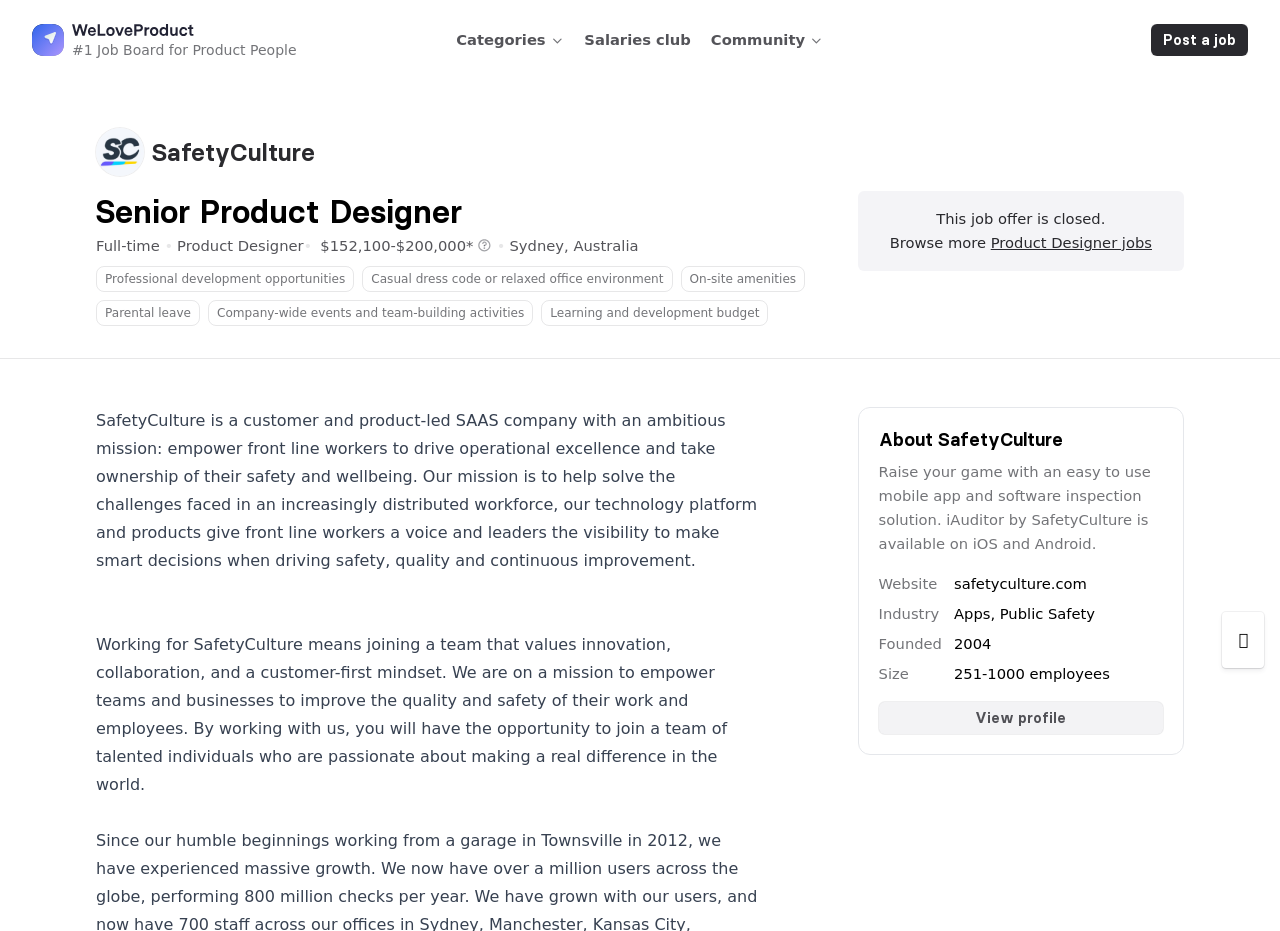Identify the bounding box coordinates of the part that should be clicked to carry out this instruction: "Learn more about Product Designer jobs".

[0.774, 0.251, 0.9, 0.269]